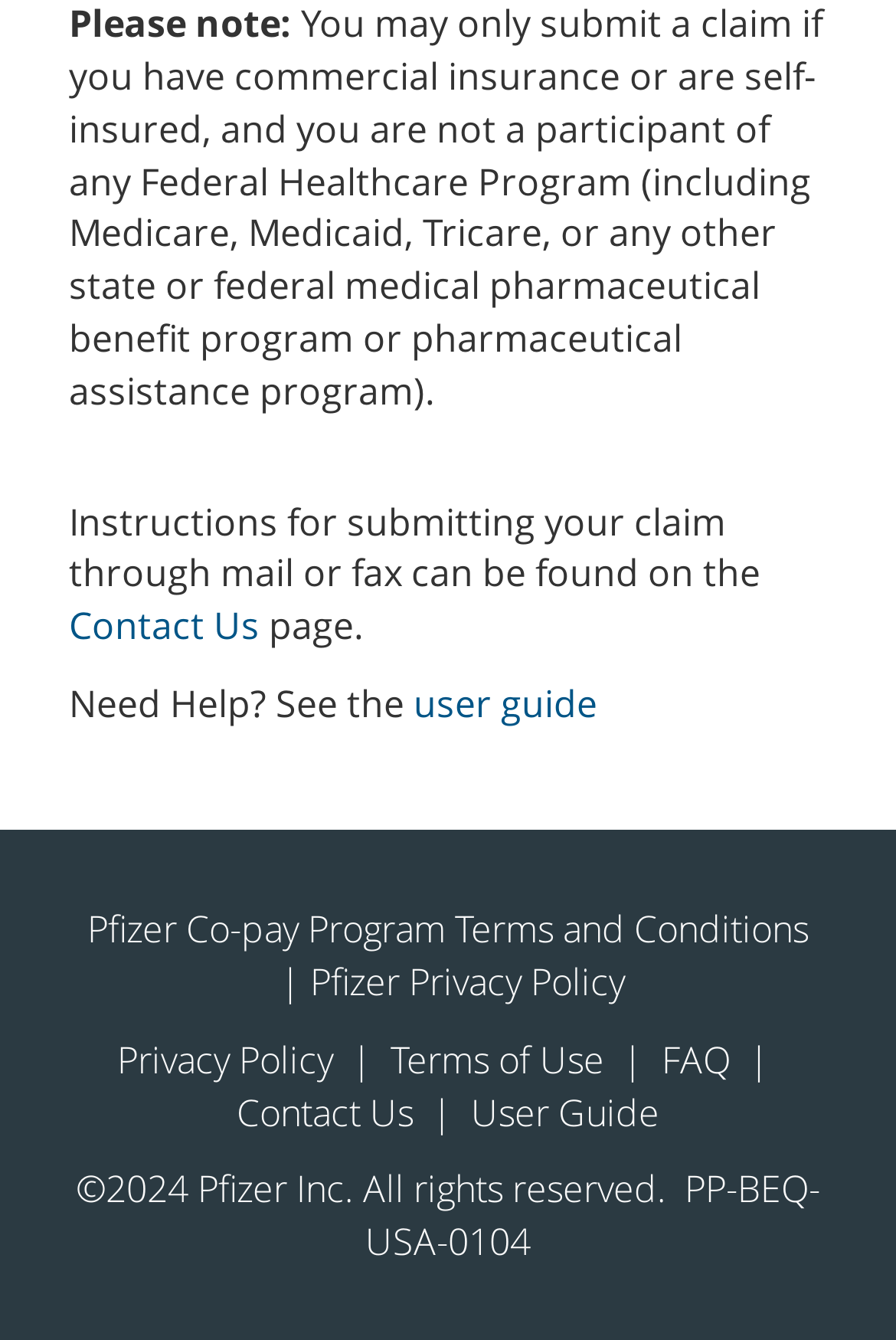Show the bounding box coordinates for the HTML element described as: "user guide".

[0.462, 0.506, 0.667, 0.544]